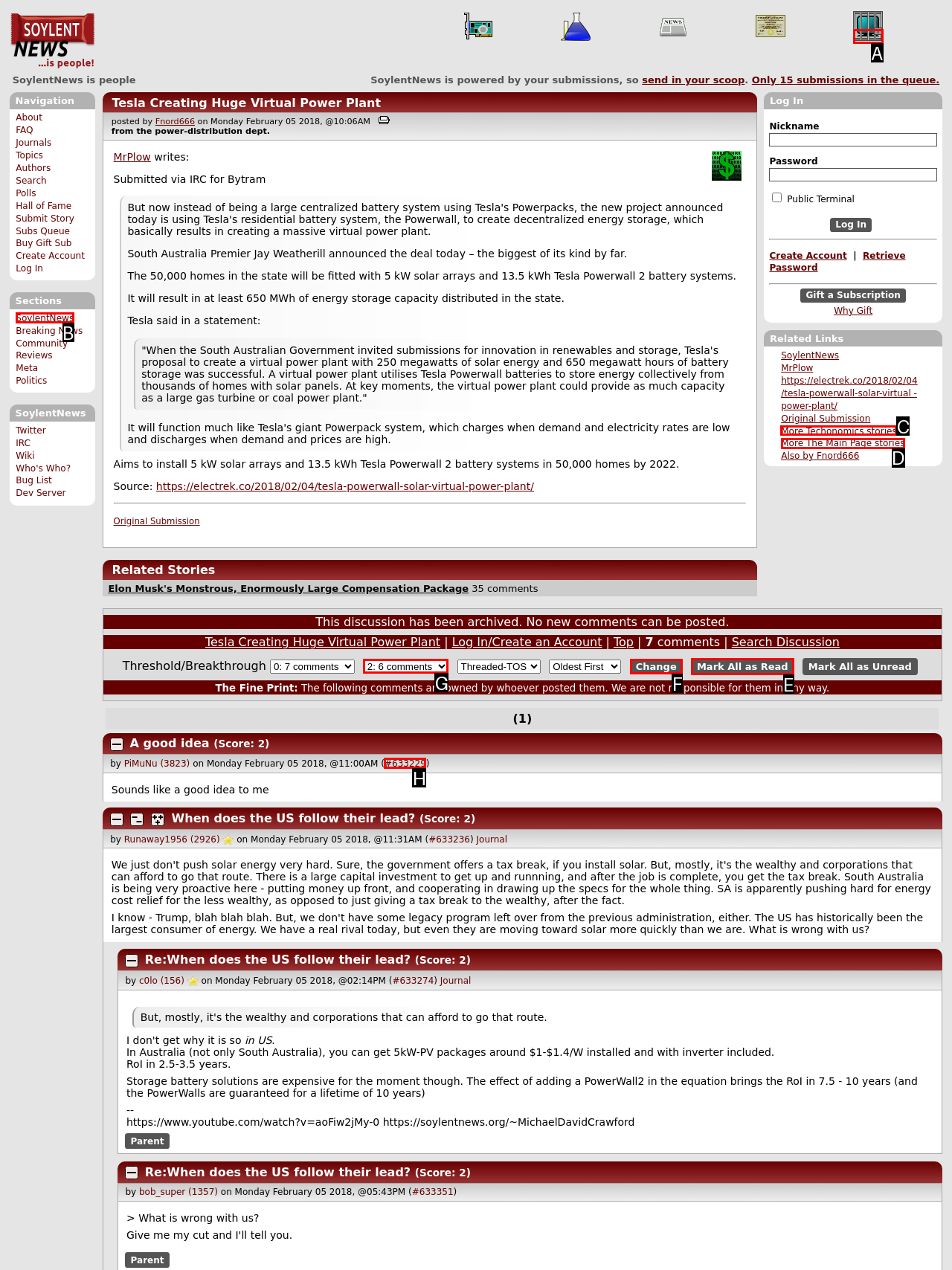Decide which HTML element to click to complete the task: Read more 'Techonomics' stories Provide the letter of the appropriate option.

C